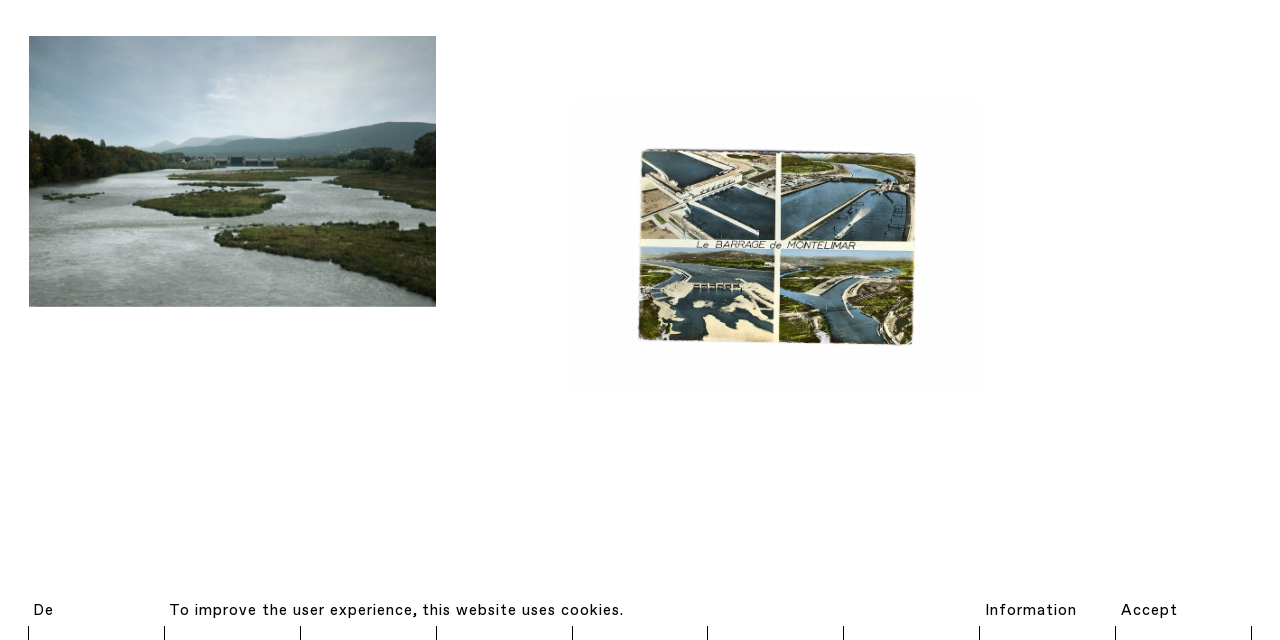Find the coordinates for the bounding box of the element with this description: "Information".

[0.77, 0.939, 0.841, 0.969]